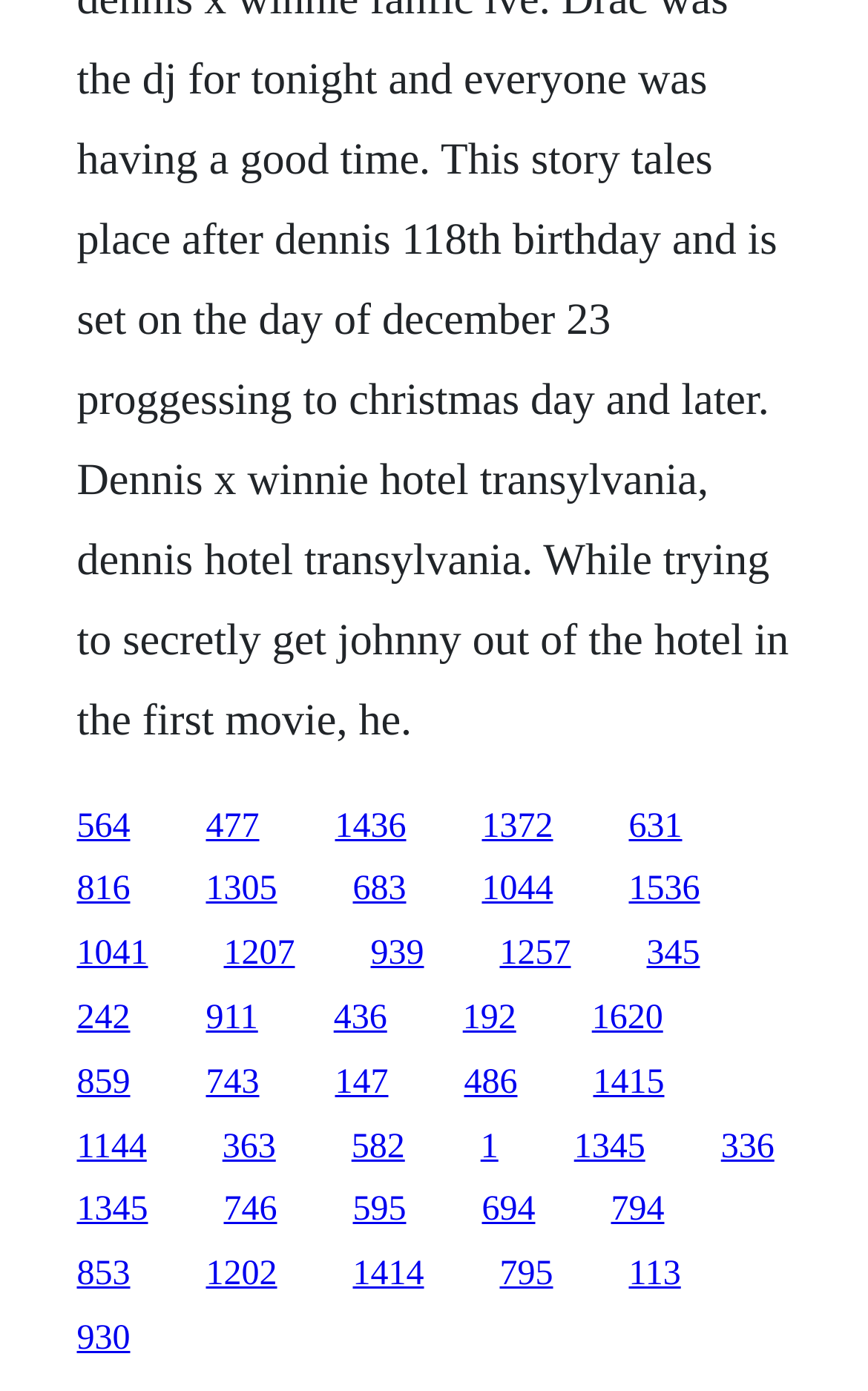Locate the bounding box coordinates of the area that needs to be clicked to fulfill the following instruction: "click the link in the middle". The coordinates should be in the format of four float numbers between 0 and 1, namely [left, top, right, bottom].

[0.555, 0.626, 0.637, 0.653]